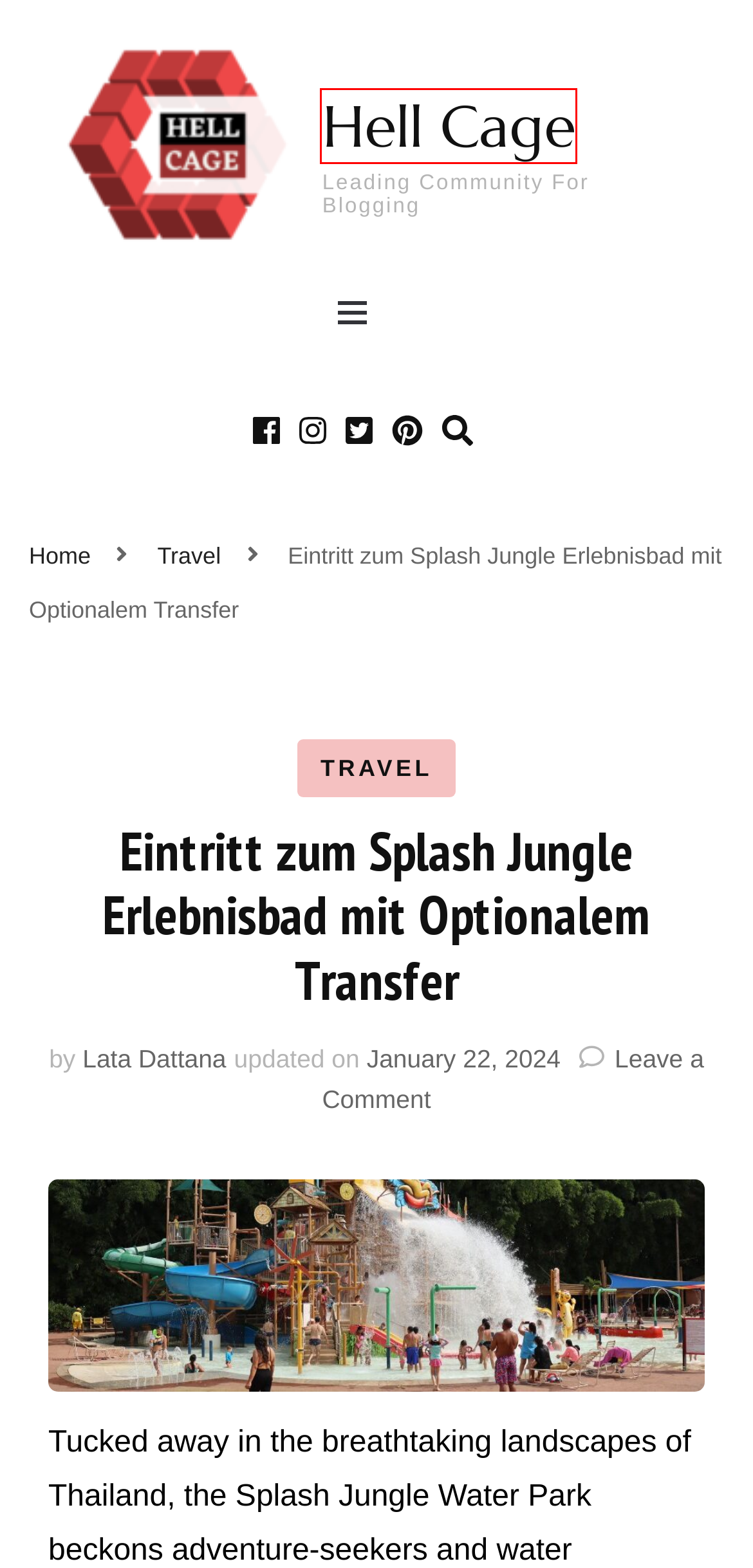You have a screenshot of a webpage with a red bounding box around a UI element. Determine which webpage description best matches the new webpage that results from clicking the element in the bounding box. Here are the candidates:
A. Travel - Hell Cage
B. COVID 19 - Hell Cage
C. Tour Privado En Bicicleta De Montaña a Orillas Del Río Simeto
D. Hell Cage - Leading Community For Blogging
E. Top 20 NetFlix Original Web Series to Watch in 2022
F. Lata Dattana, Author at Hell Cage
G. Contact Us - Hell Cage
H. Blog Tool, Publishing Platform, and CMS – WordPress.org

D